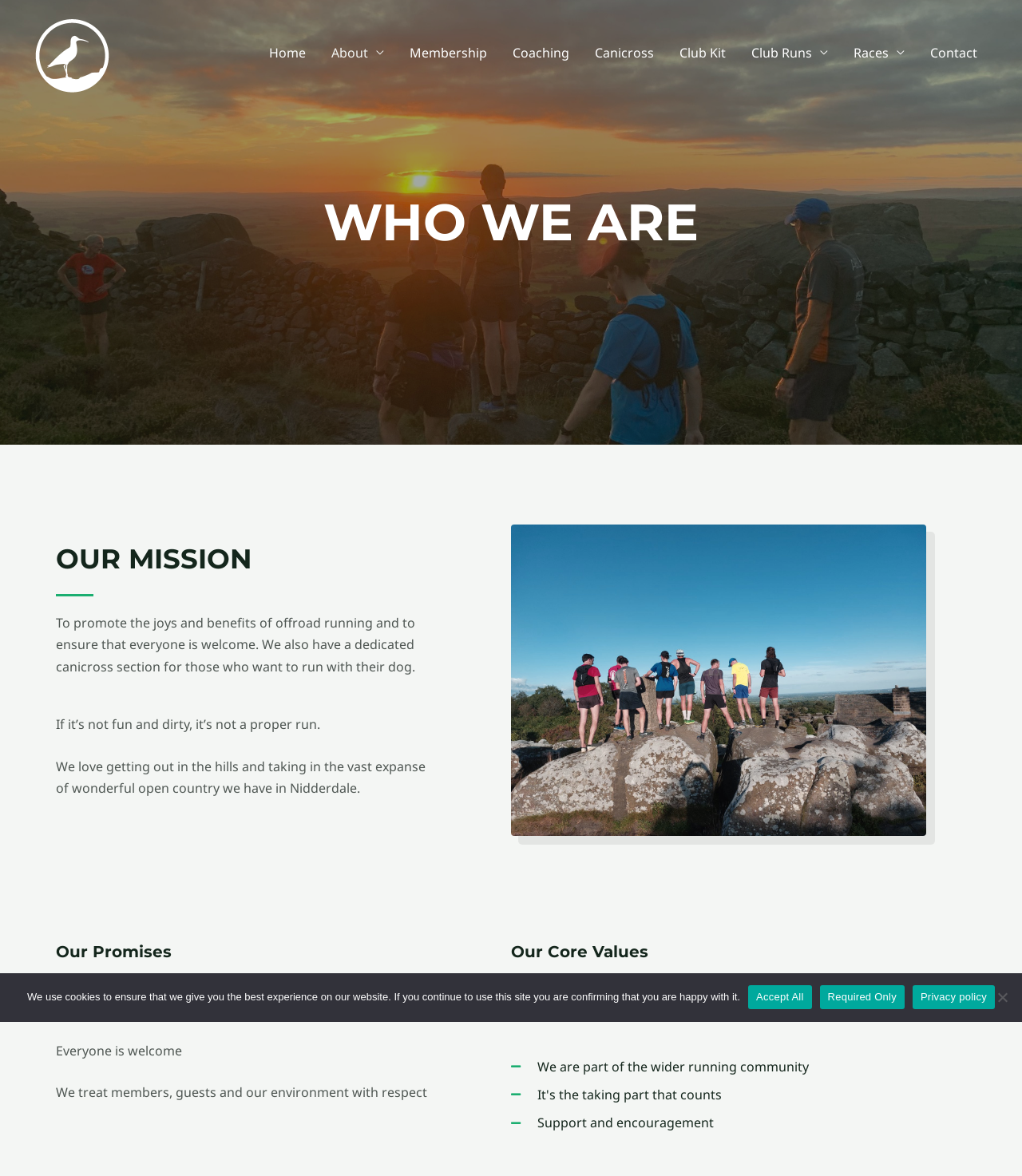Given the element description, predict the bounding box coordinates in the format (top-left x, top-left y, bottom-right x, bottom-right y), using floating point numbers between 0 and 1: Home Safety Checklist

None